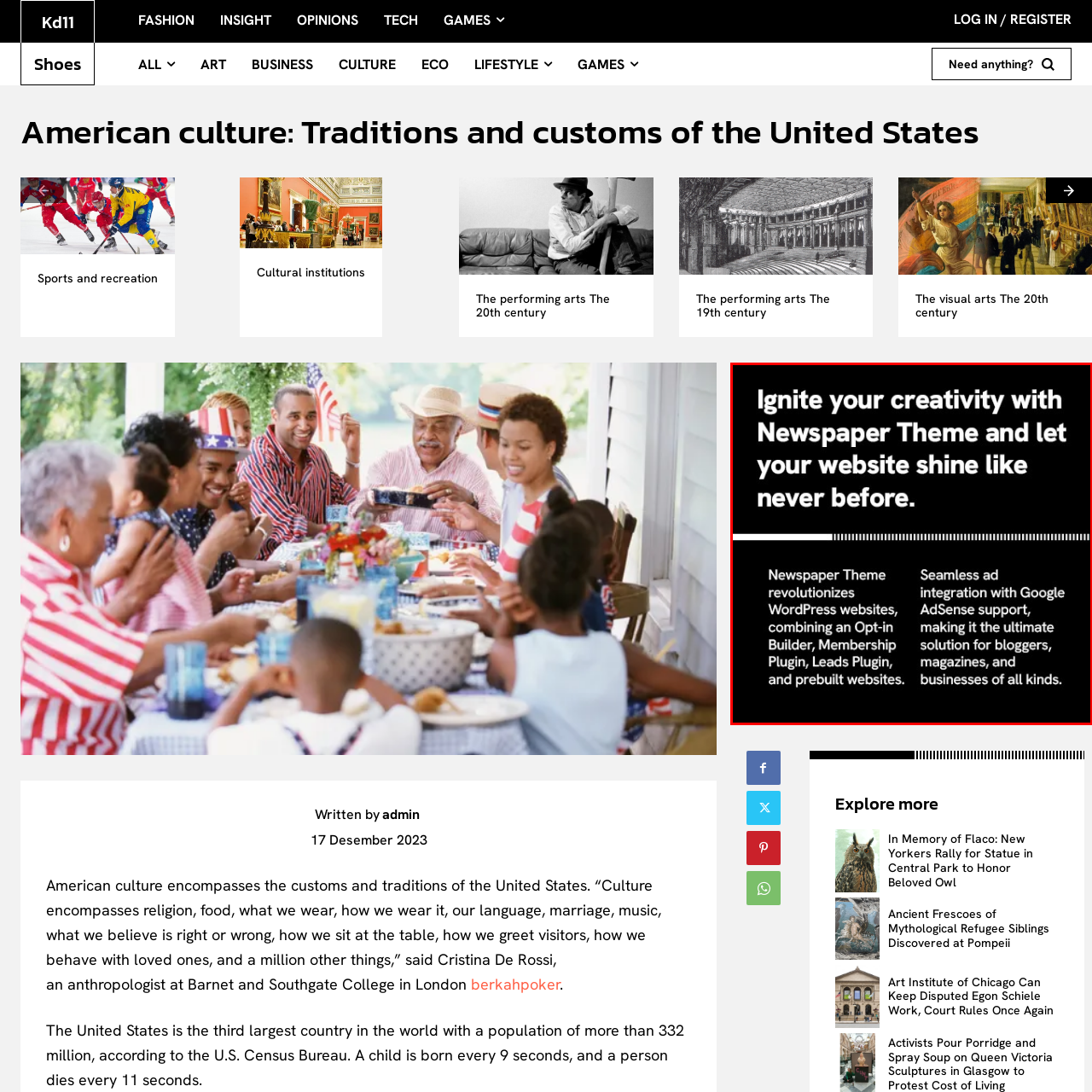Check the picture within the red bounding box and provide a brief answer using one word or phrase: What type of businesses is the Newspaper Theme ideal for?

Bloggers, magazines, and various businesses